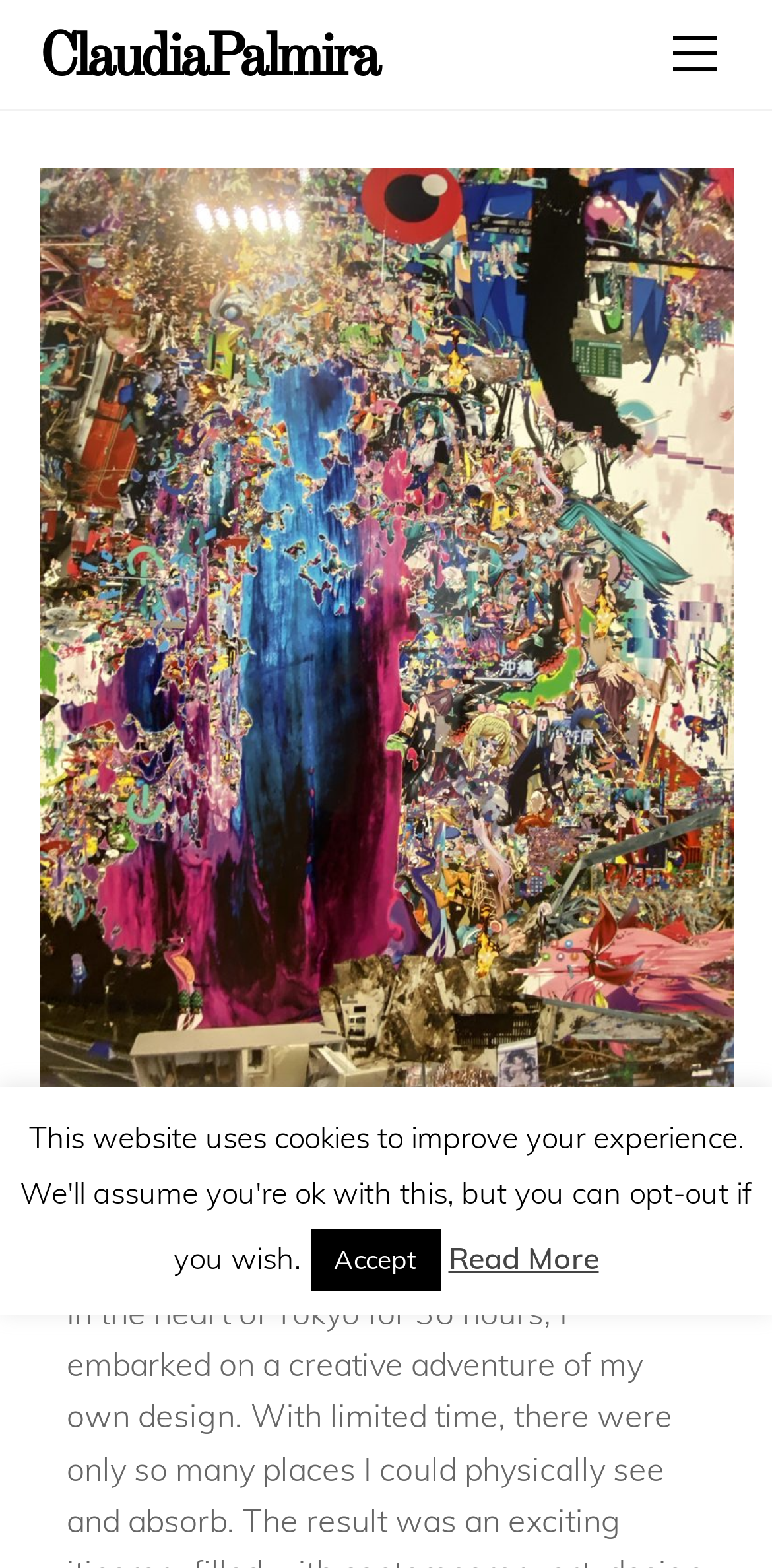Given the element description "ClaudiaPalmira" in the screenshot, predict the bounding box coordinates of that UI element.

[0.05, 0.019, 0.488, 0.057]